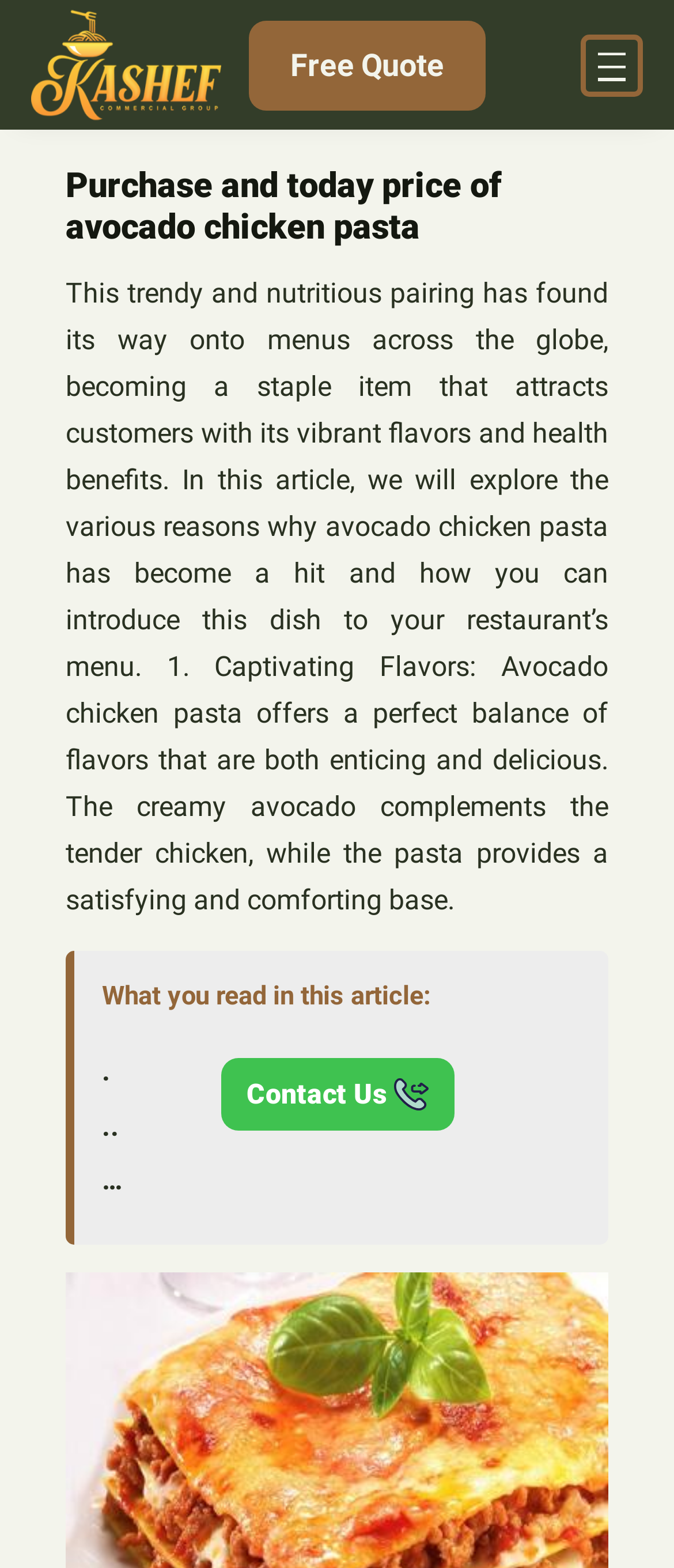Locate the bounding box of the UI element based on this description: ".". Provide four float numbers between 0 and 1 as [left, top, right, bottom].

[0.151, 0.672, 0.164, 0.694]